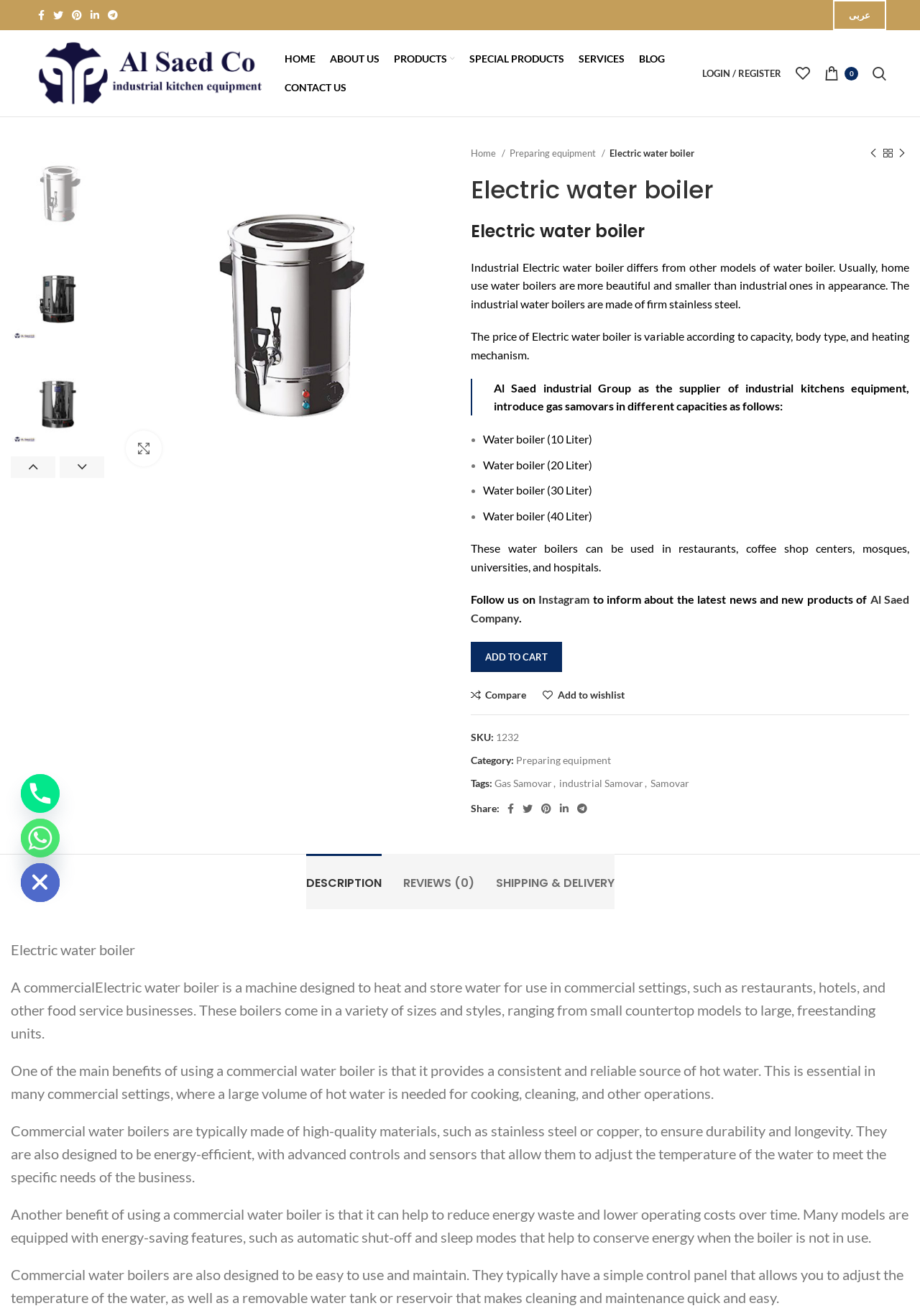Specify the bounding box coordinates of the area to click in order to execute this command: 'View product details of Electric water boiler'. The coordinates should consist of four float numbers ranging from 0 to 1, and should be formatted as [left, top, right, bottom].

[0.127, 0.231, 0.487, 0.24]